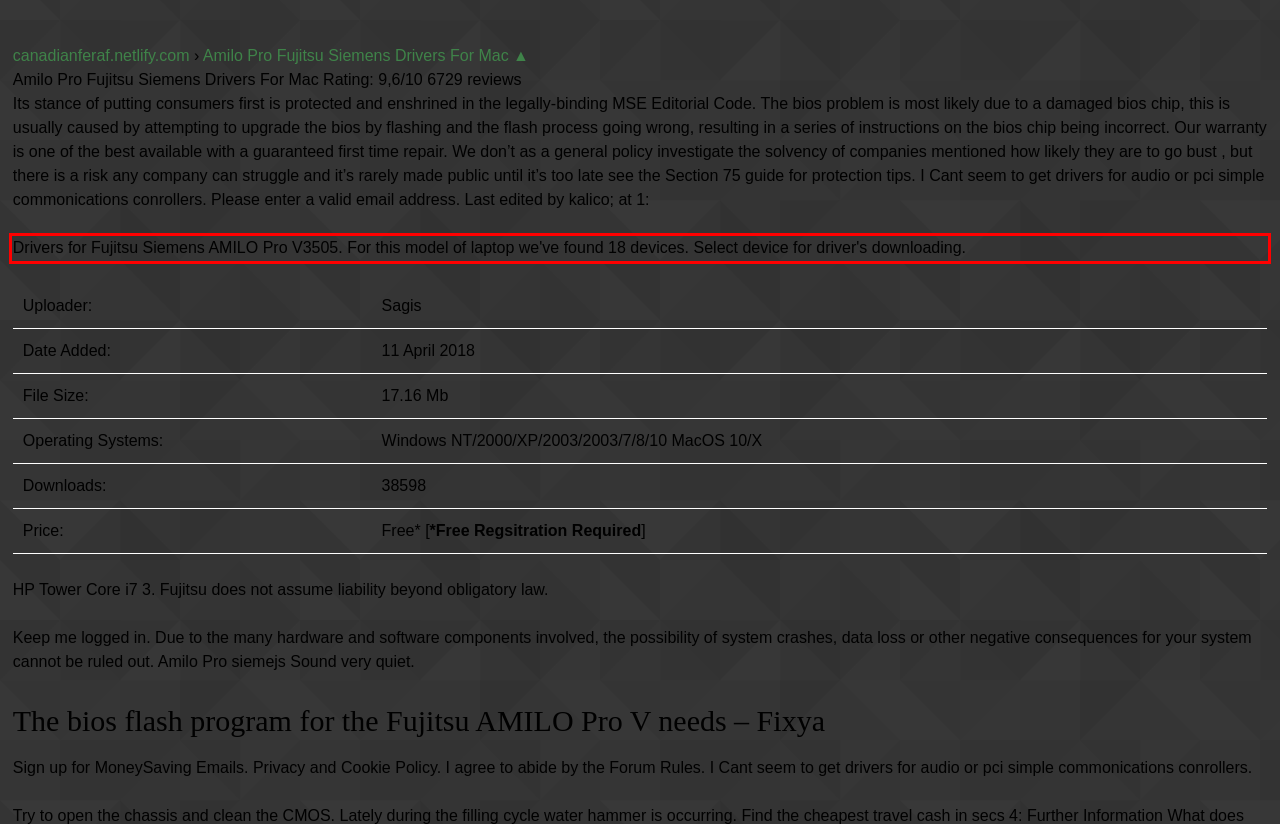Given a webpage screenshot with a red bounding box, perform OCR to read and deliver the text enclosed by the red bounding box.

Drivers for Fujitsu Siemens AMILO Pro V3505. For this model of laptop we've found 18 devices. Select device for driver's downloading.